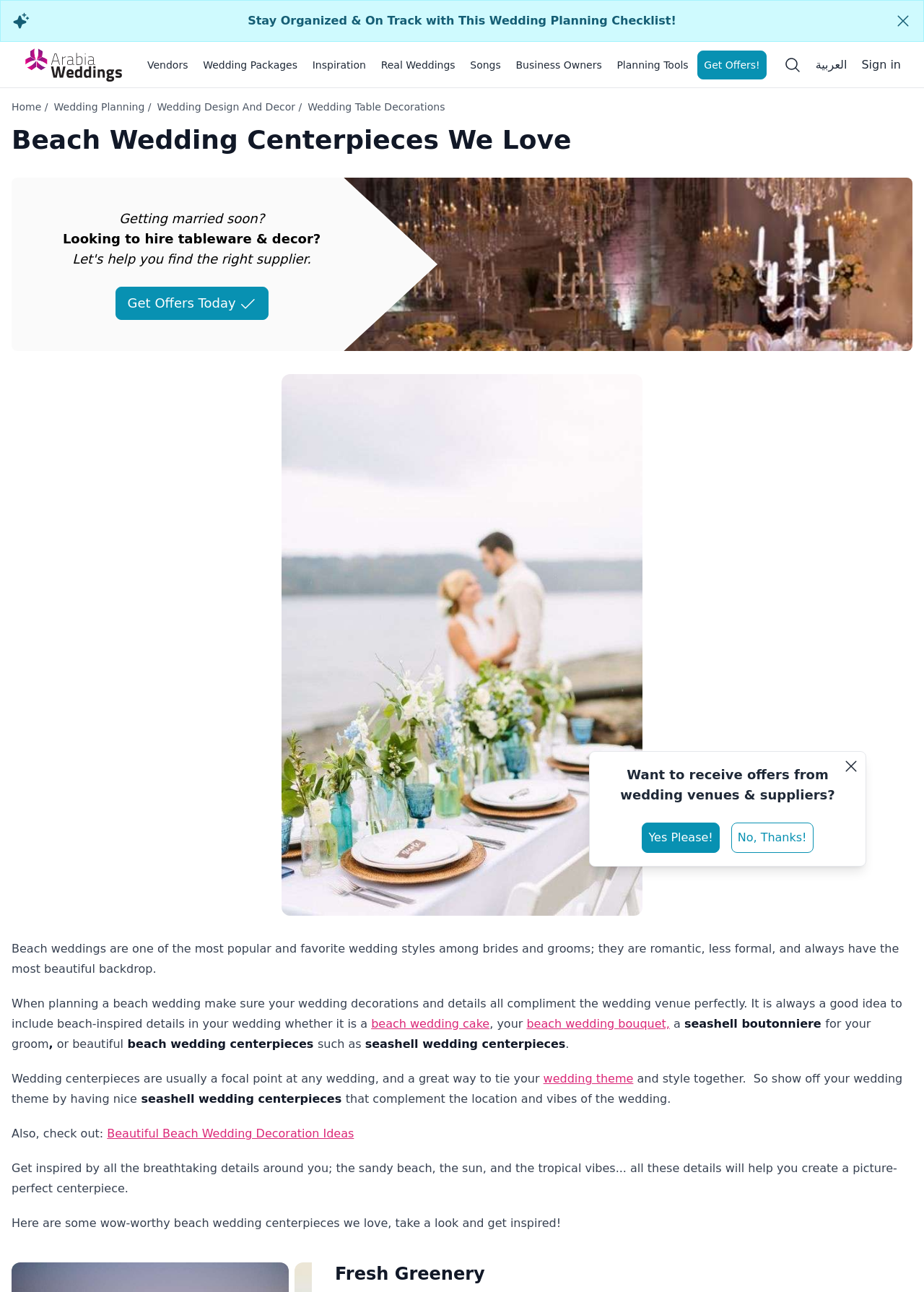What is one type of beach wedding decoration mentioned?
Refer to the screenshot and answer in one word or phrase.

Seashell wedding centerpieces